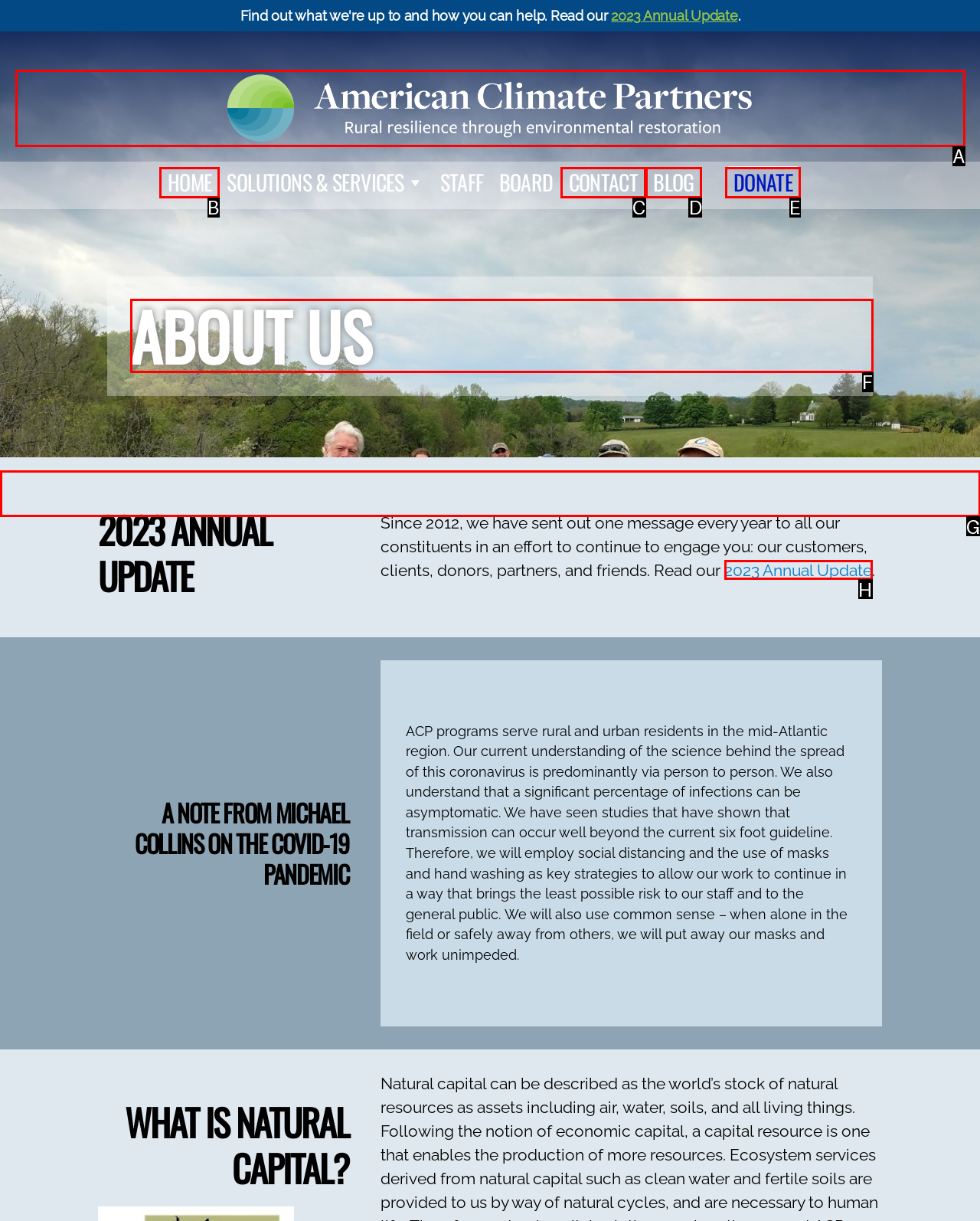Select the appropriate HTML element that needs to be clicked to finish the task: Read the ABOUT US section
Reply with the letter of the chosen option.

F